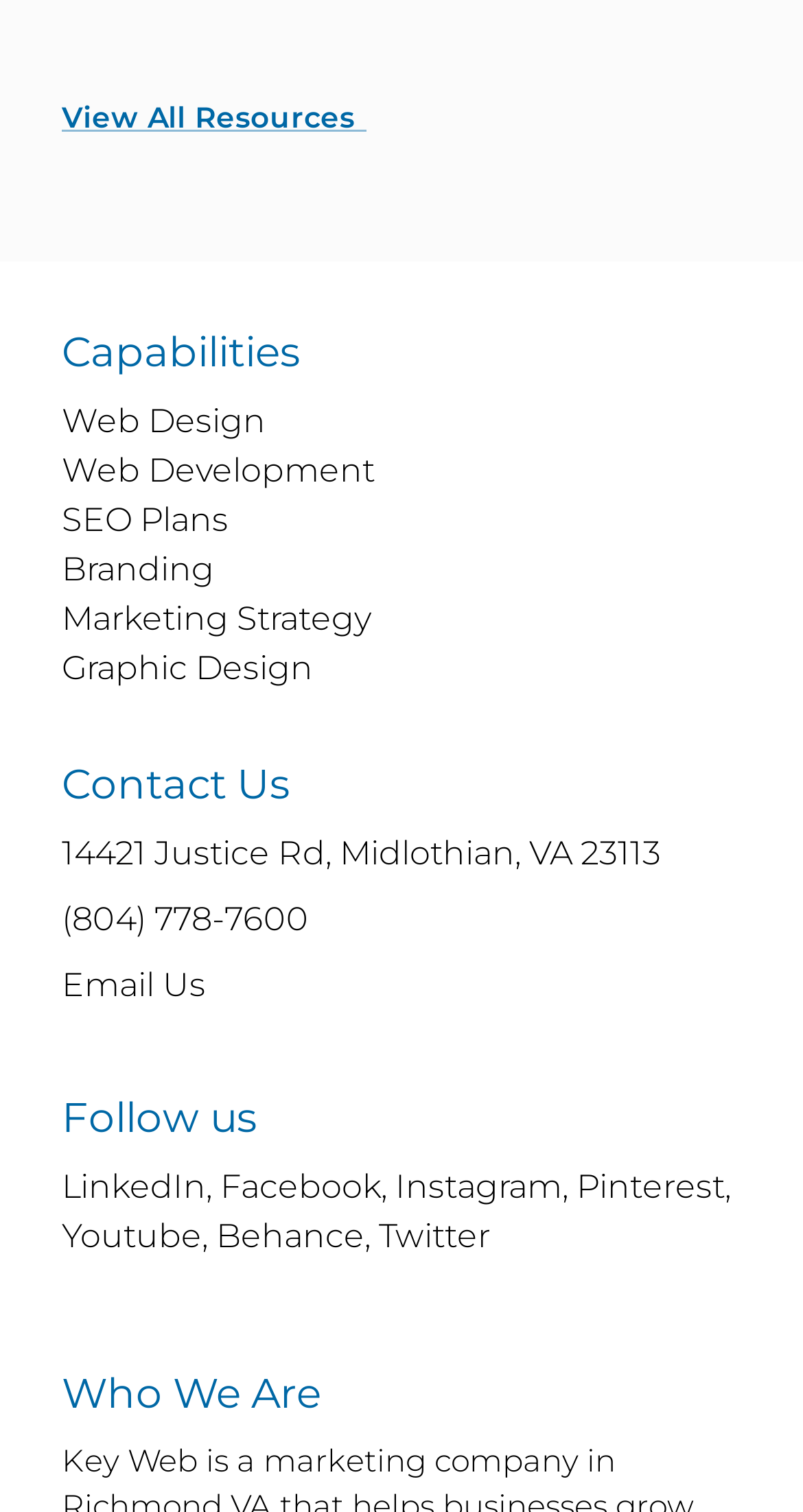Can you find the bounding box coordinates for the element that needs to be clicked to execute this instruction: "View all resources"? The coordinates should be given as four float numbers between 0 and 1, i.e., [left, top, right, bottom].

[0.077, 0.065, 0.457, 0.089]